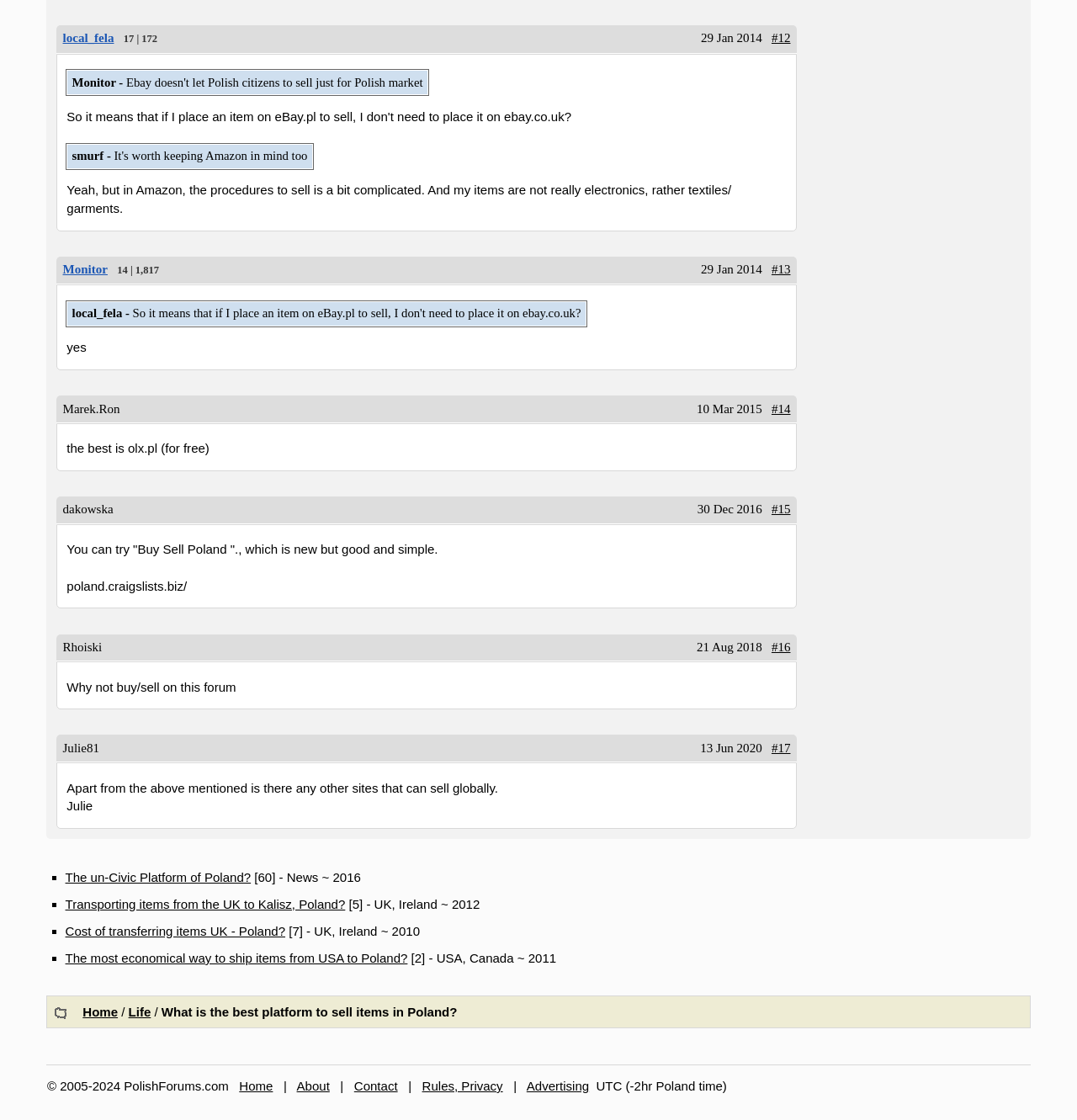How many threads are in the second article?
Using the information presented in the image, please offer a detailed response to the question.

The second article has 14 threads, as indicated by the text '14 | 1,817' which shows the number of threads and posts.